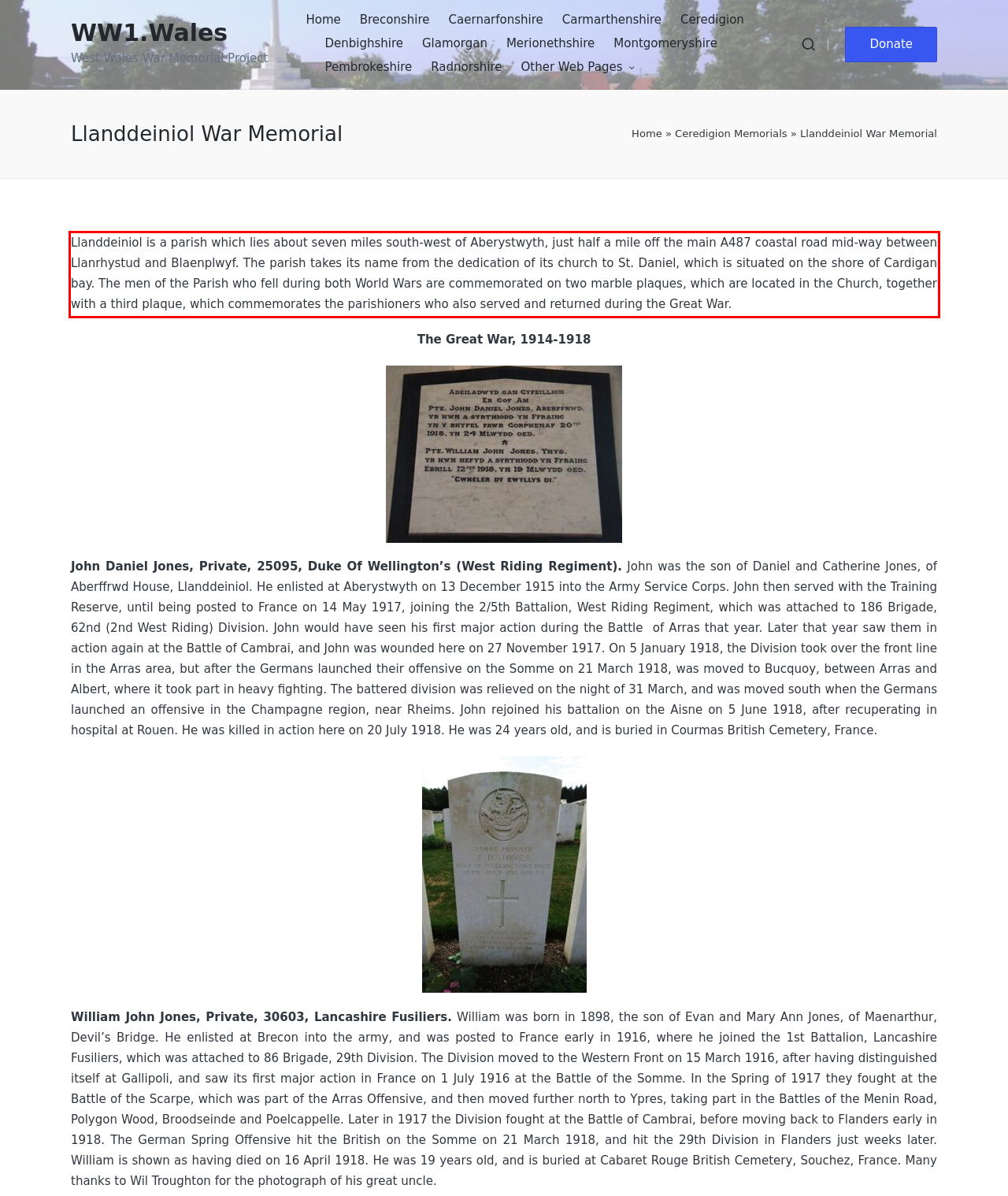There is a screenshot of a webpage with a red bounding box around a UI element. Please use OCR to extract the text within the red bounding box.

Llanddeiniol is a parish which lies about seven miles south-west of Aberystwyth, just half a mile off the main A487 coastal road mid-way between Llanrhystud and Blaenplwyf. The parish takes its name from the dedication of its church to St. Daniel, which is situated on the shore of Cardigan bay. The men of the Parish who fell during both World Wars are commemorated on two marble plaques, which are located in the Church, together with a third plaque, which commemorates the parishioners who also served and returned during the Great War.